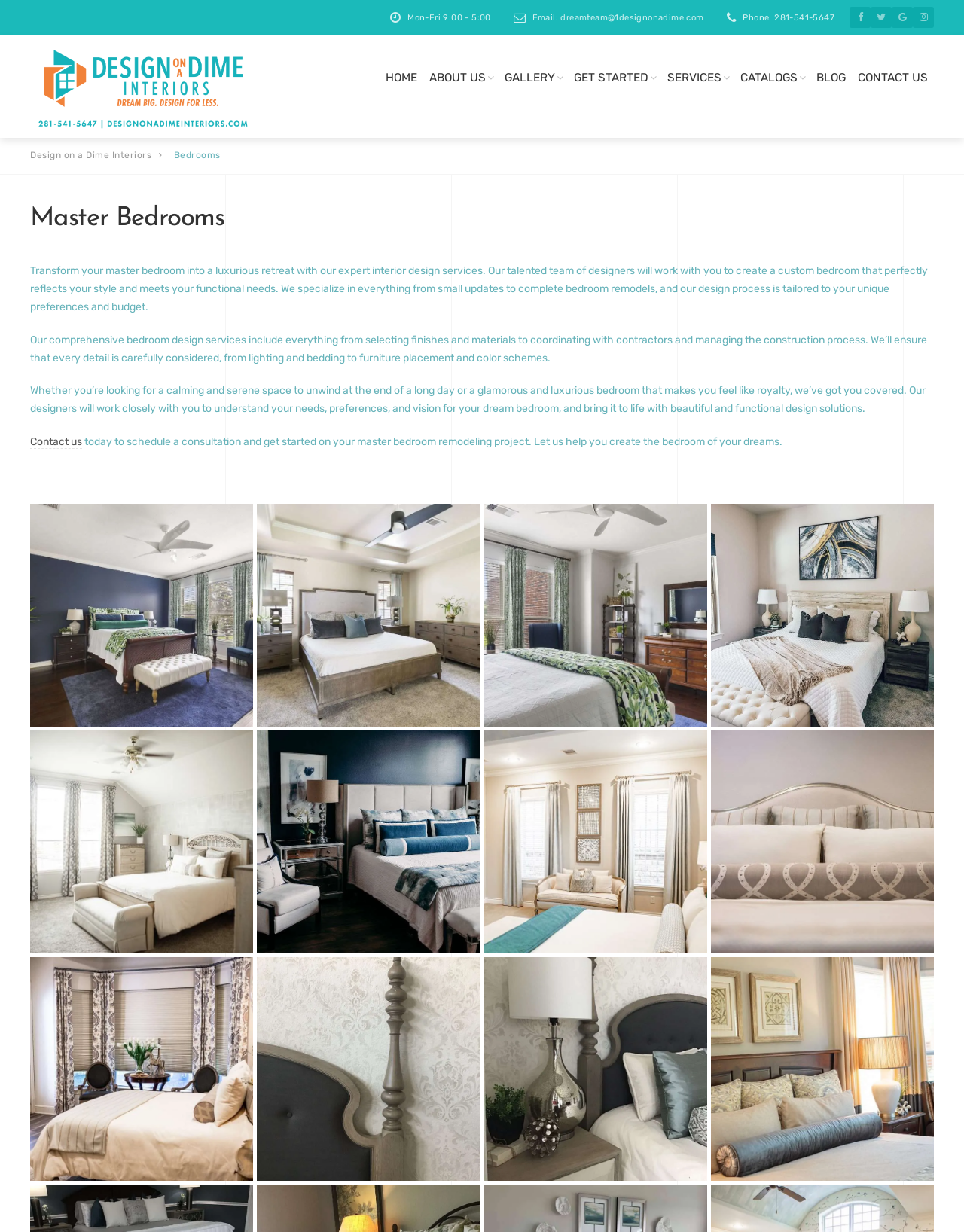Give the bounding box coordinates for the element described by: "Design on a Dime Interiors".

[0.031, 0.122, 0.18, 0.13]